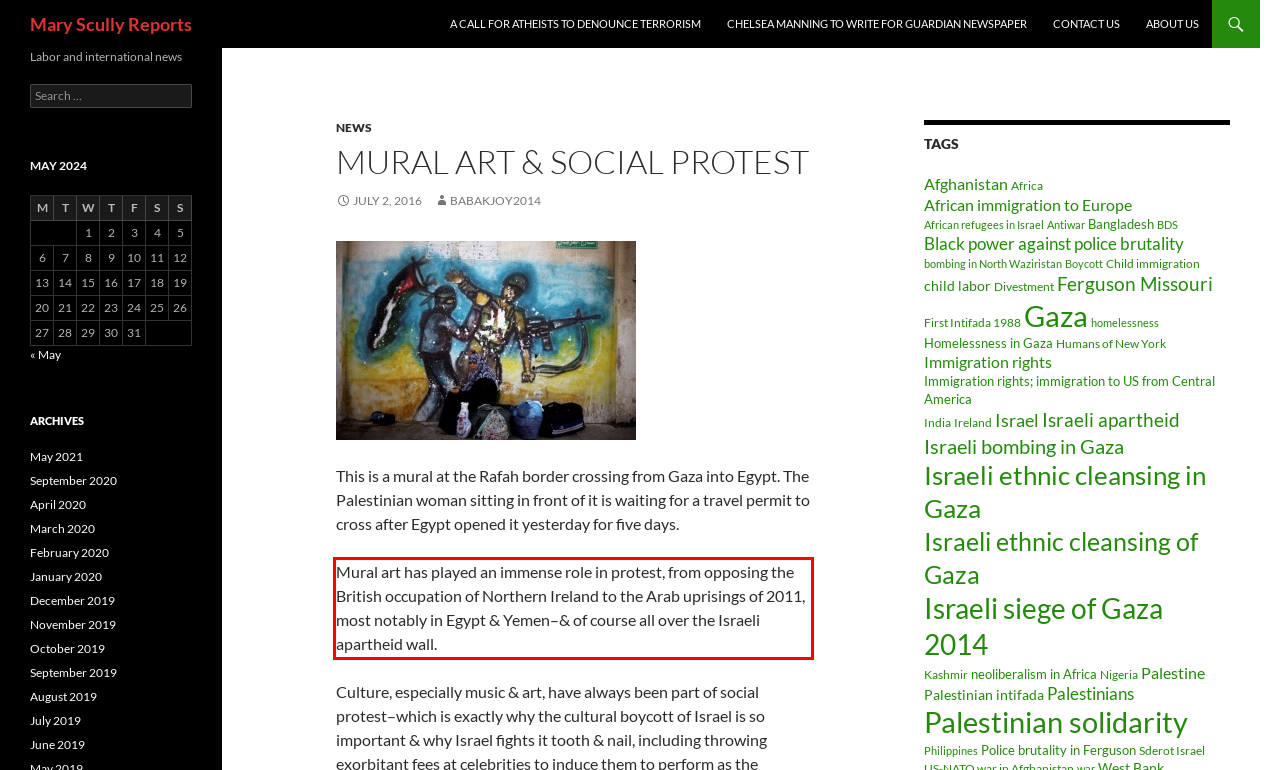You have a screenshot of a webpage with a red bounding box. Use OCR to generate the text contained within this red rectangle.

Mural art has played an immense role in protest, from opposing the British occupation of Northern Ireland to the Arab uprisings of 2011, most notably in Egypt & Yemen–& of course all over the Israeli apartheid wall.